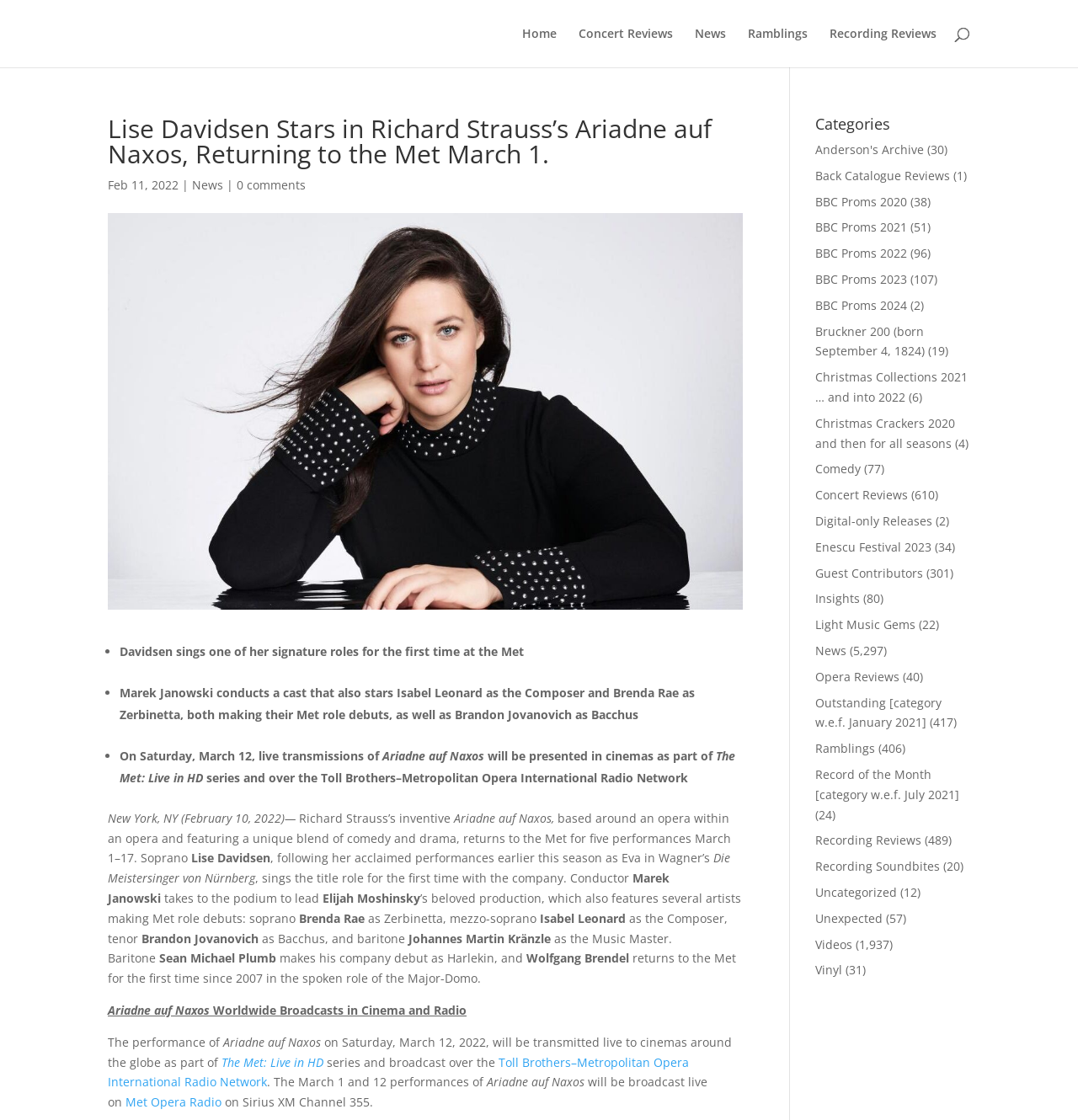Who is the conductor of the opera?
From the details in the image, provide a complete and detailed answer to the question.

I found the conductor's name by reading the article and finding the sentence that mentions 'Marek Janowski conducts a cast...'.